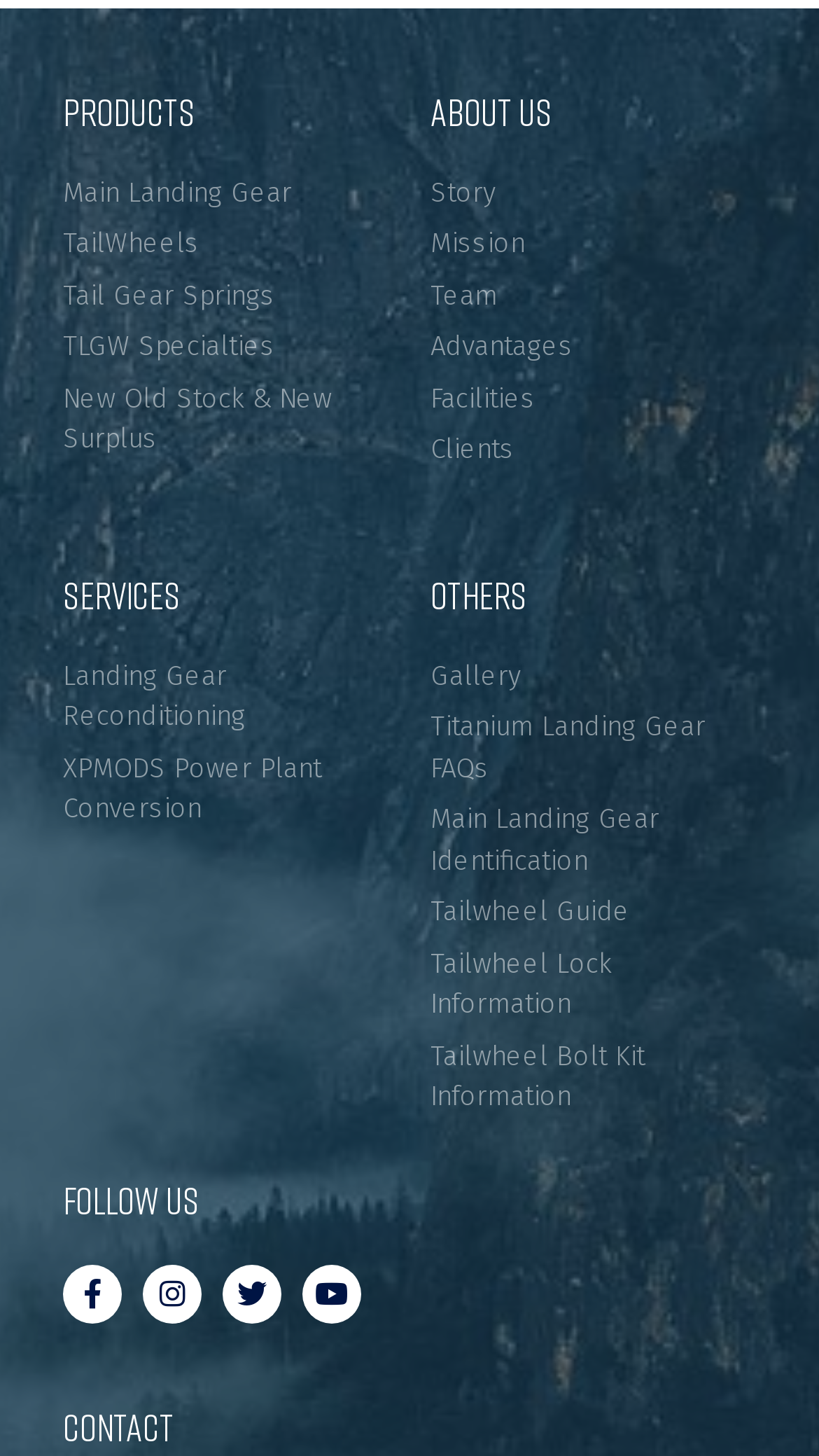How many social media platforms are listed under Follow Us?
Use the information from the screenshot to give a comprehensive response to the question.

By examining the webpage, I can see that there are two social media platforms listed under the 'Follow Us' heading, which are Facebook and Instagram. These are represented by their respective icons and links.